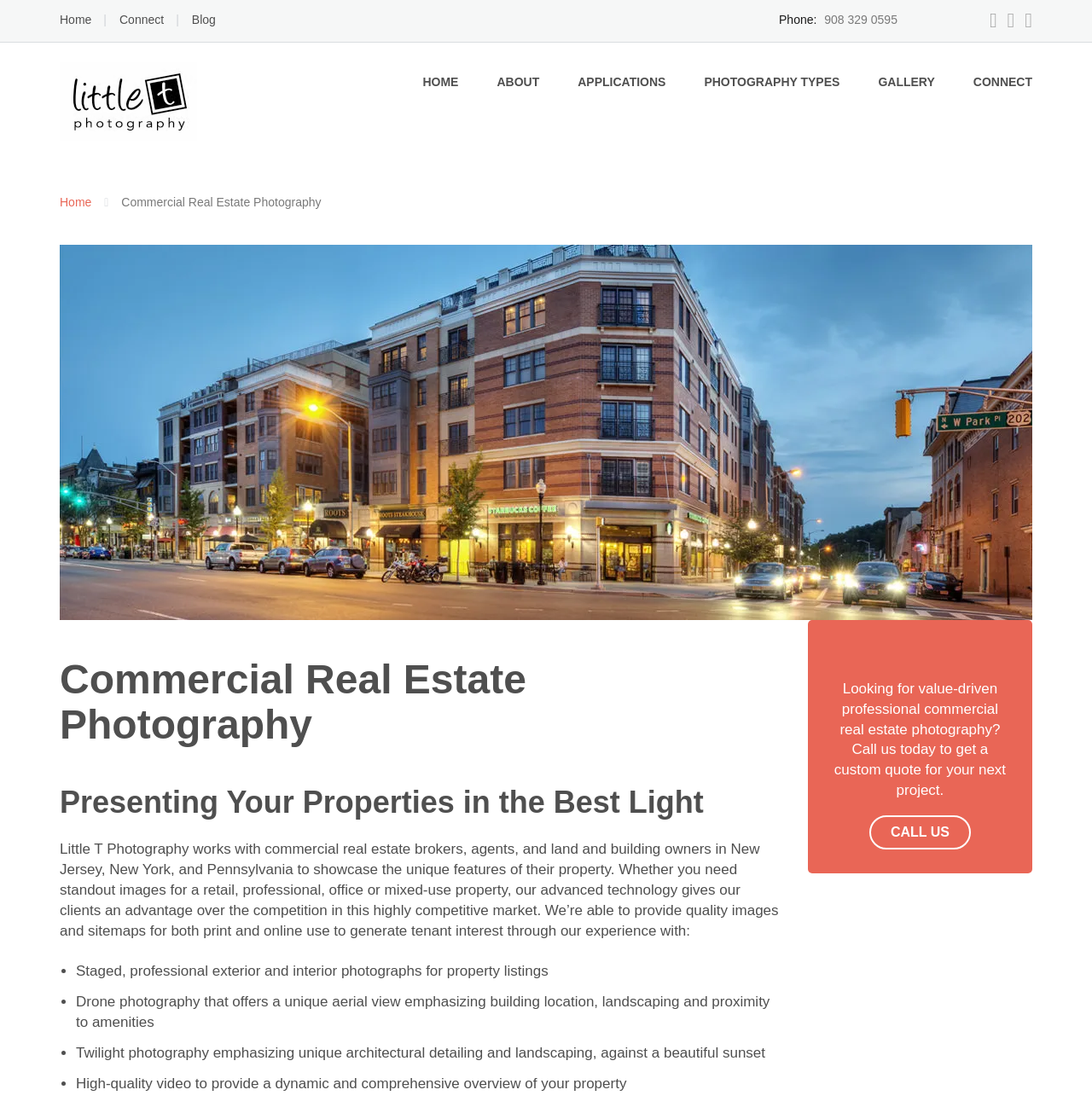Answer the question using only one word or a concise phrase: What type of images does the photographer provide for property listings?

Staged, professional exterior and interior photographs